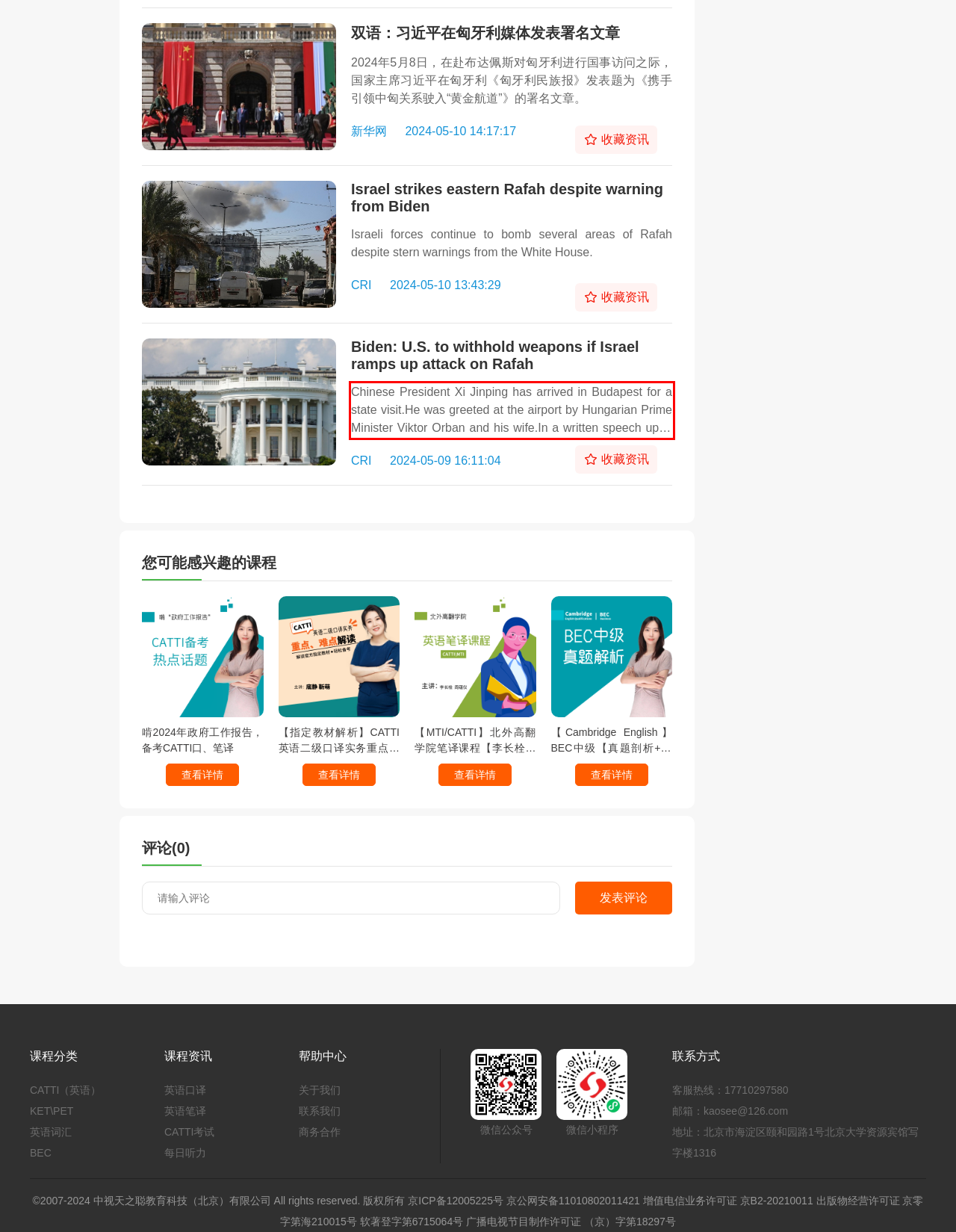There is a UI element on the webpage screenshot marked by a red bounding box. Extract and generate the text content from within this red box.

Chinese President Xi Jinping has arrived in Budapest for a state visit.He was greeted at the airport by Hungarian Prime Minister Viktor Orban and his wife.In a written speech upon arrival, President Xi hailed the development of bilateral relations over th